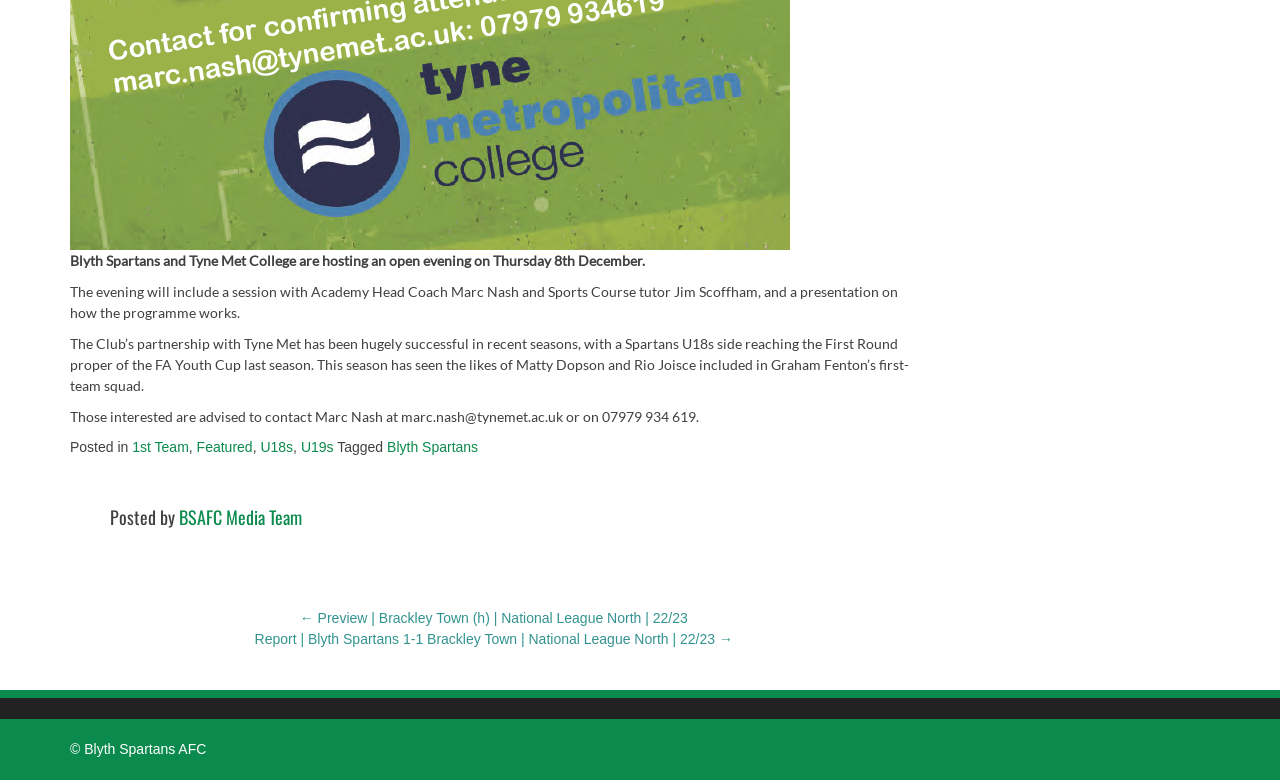Locate the bounding box coordinates of the area you need to click to fulfill this instruction: 'Read about MATERIALS'. The coordinates must be in the form of four float numbers ranging from 0 to 1: [left, top, right, bottom].

None